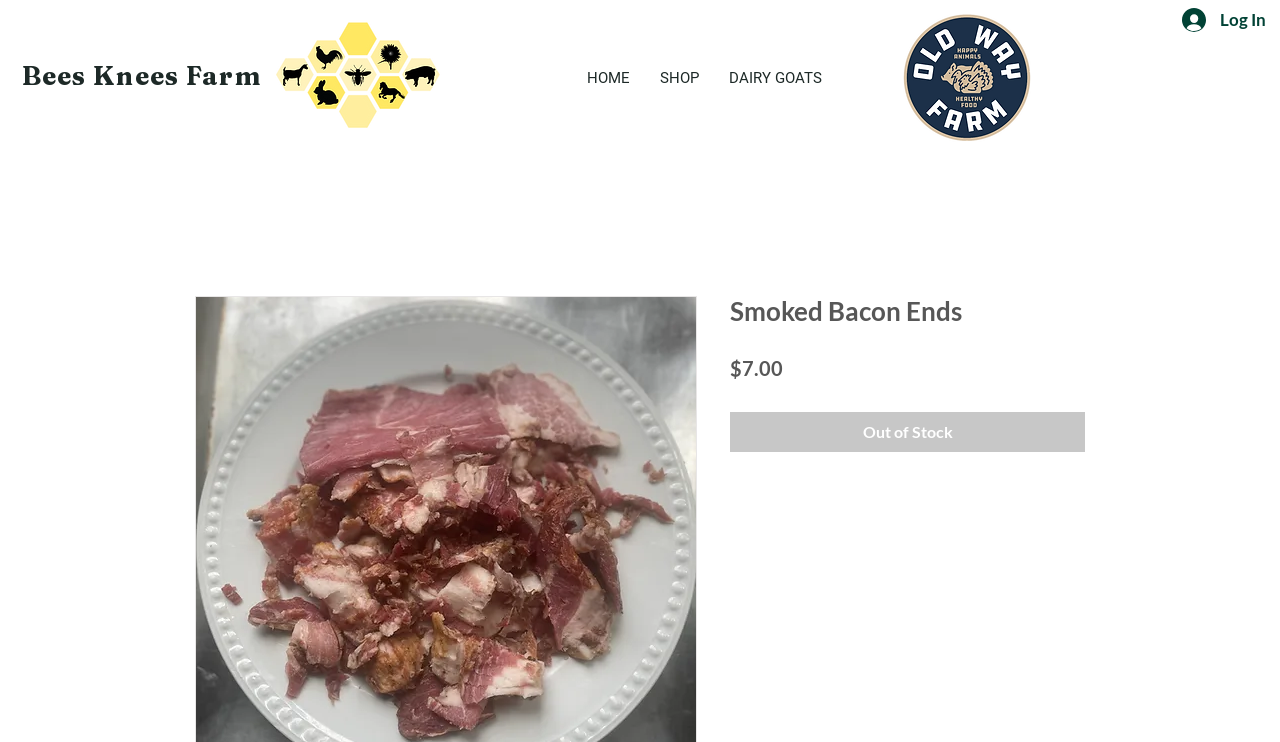Please find and give the text of the main heading on the webpage.

Smoked Bacon Ends